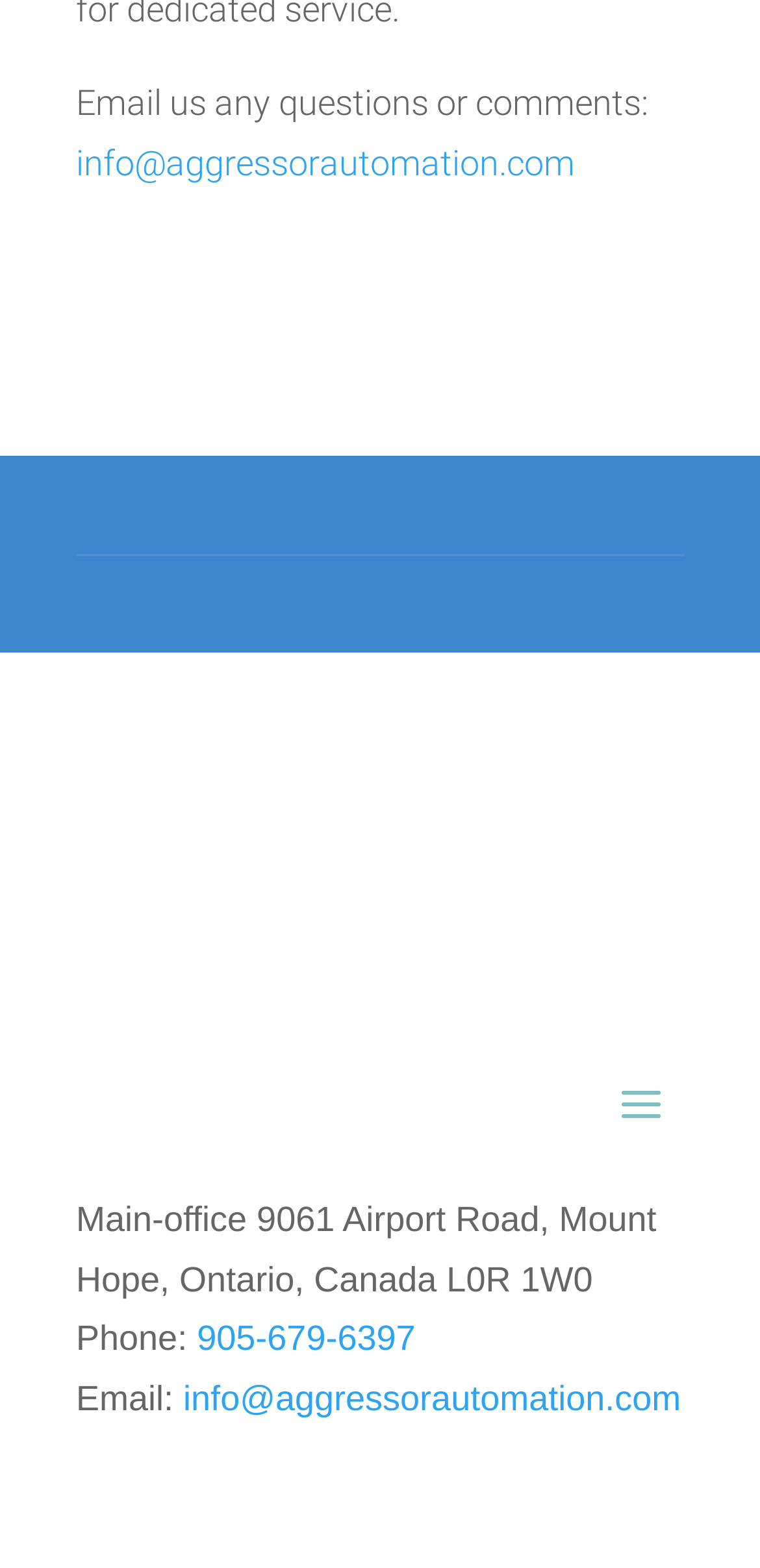What is the email address to contact?
From the image, provide a succinct answer in one word or a short phrase.

info@aggressorautomation.com